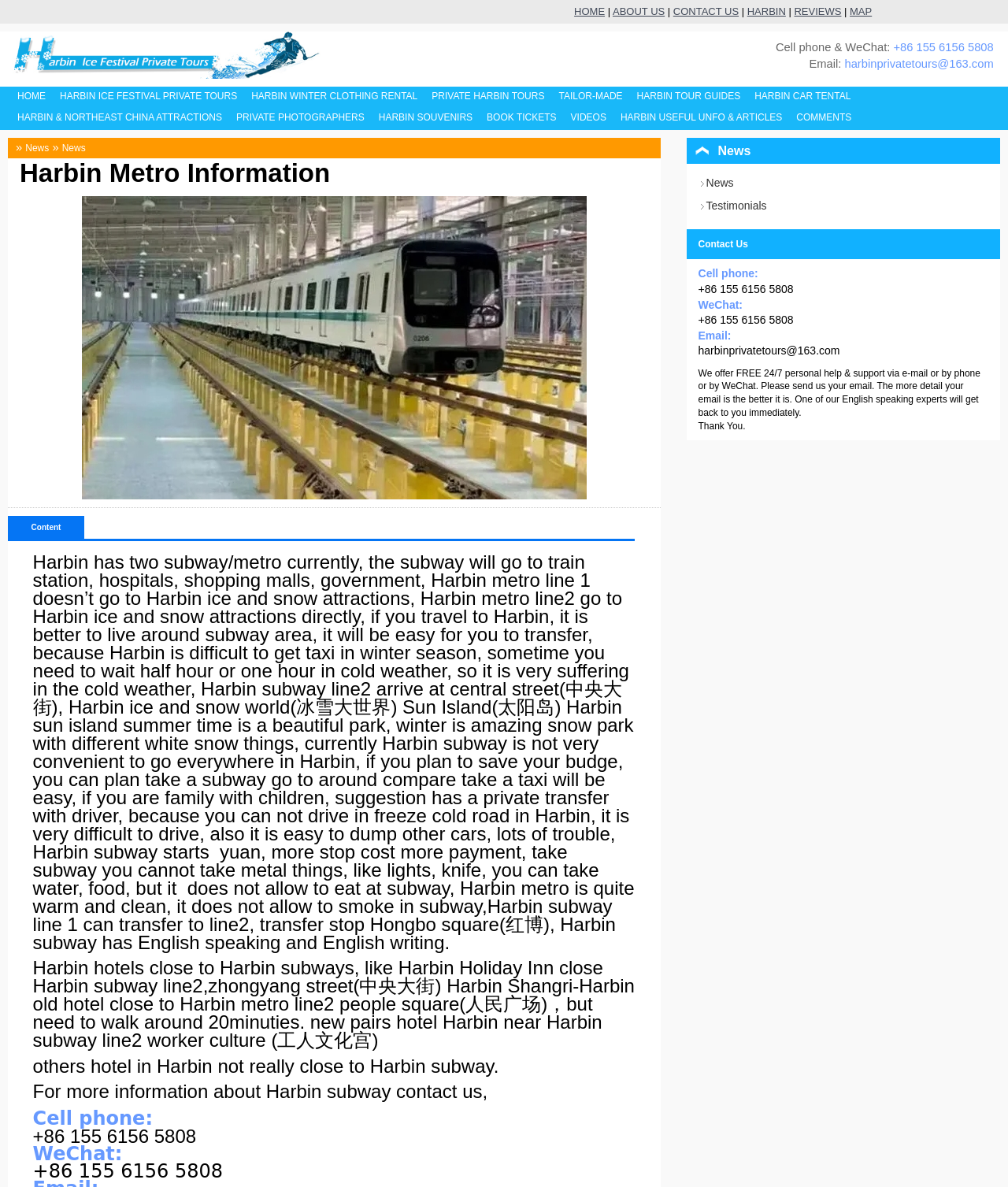Pinpoint the bounding box coordinates of the area that should be clicked to complete the following instruction: "Visit 'HARBIN ICE FESTIVAL PRIVATE TOURS'". The coordinates must be given as four float numbers between 0 and 1, i.e., [left, top, right, bottom].

[0.05, 0.073, 0.24, 0.091]